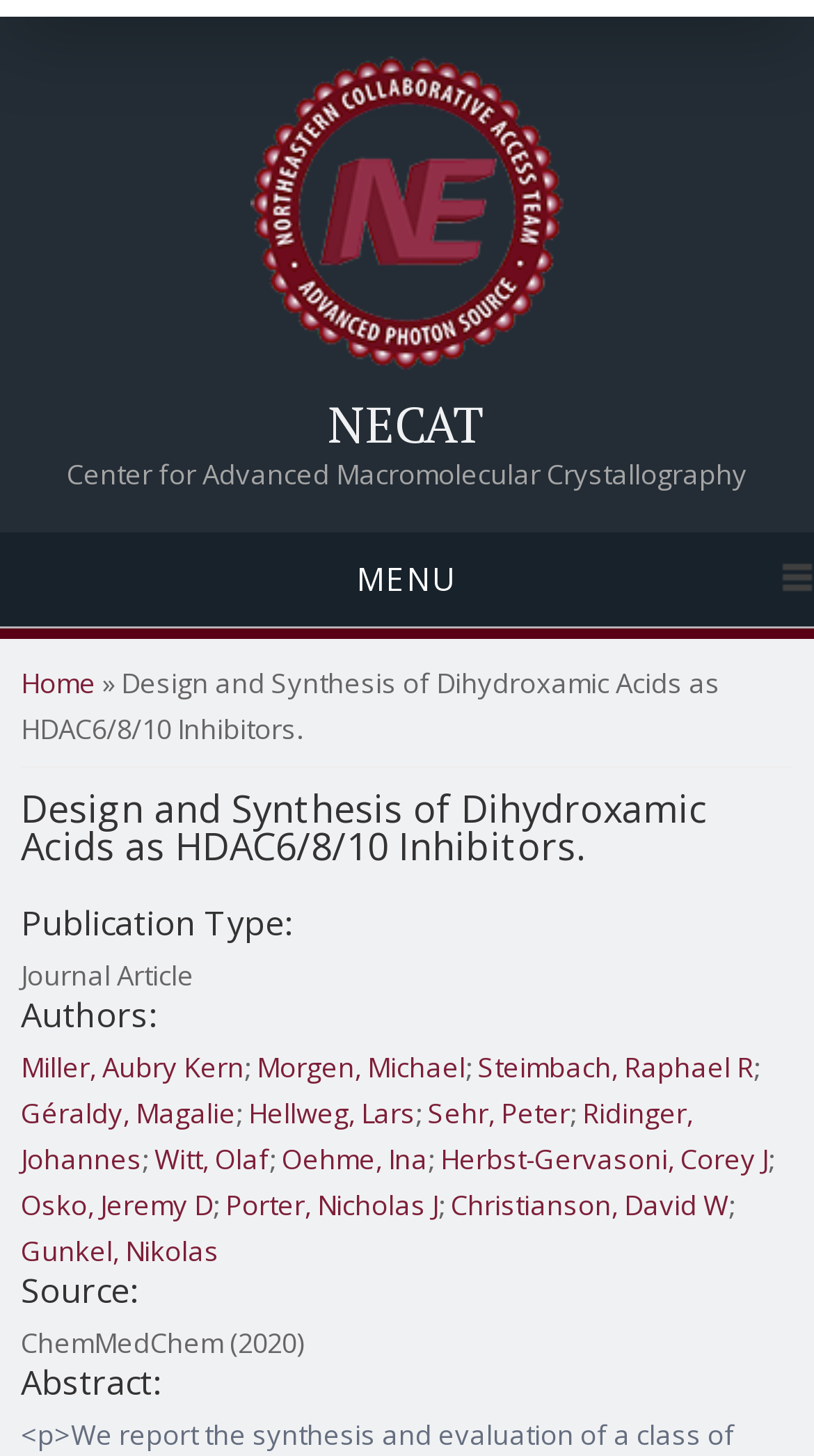Who is the first author of the publication?
Please provide a single word or phrase in response based on the screenshot.

Miller, Aubry Kern